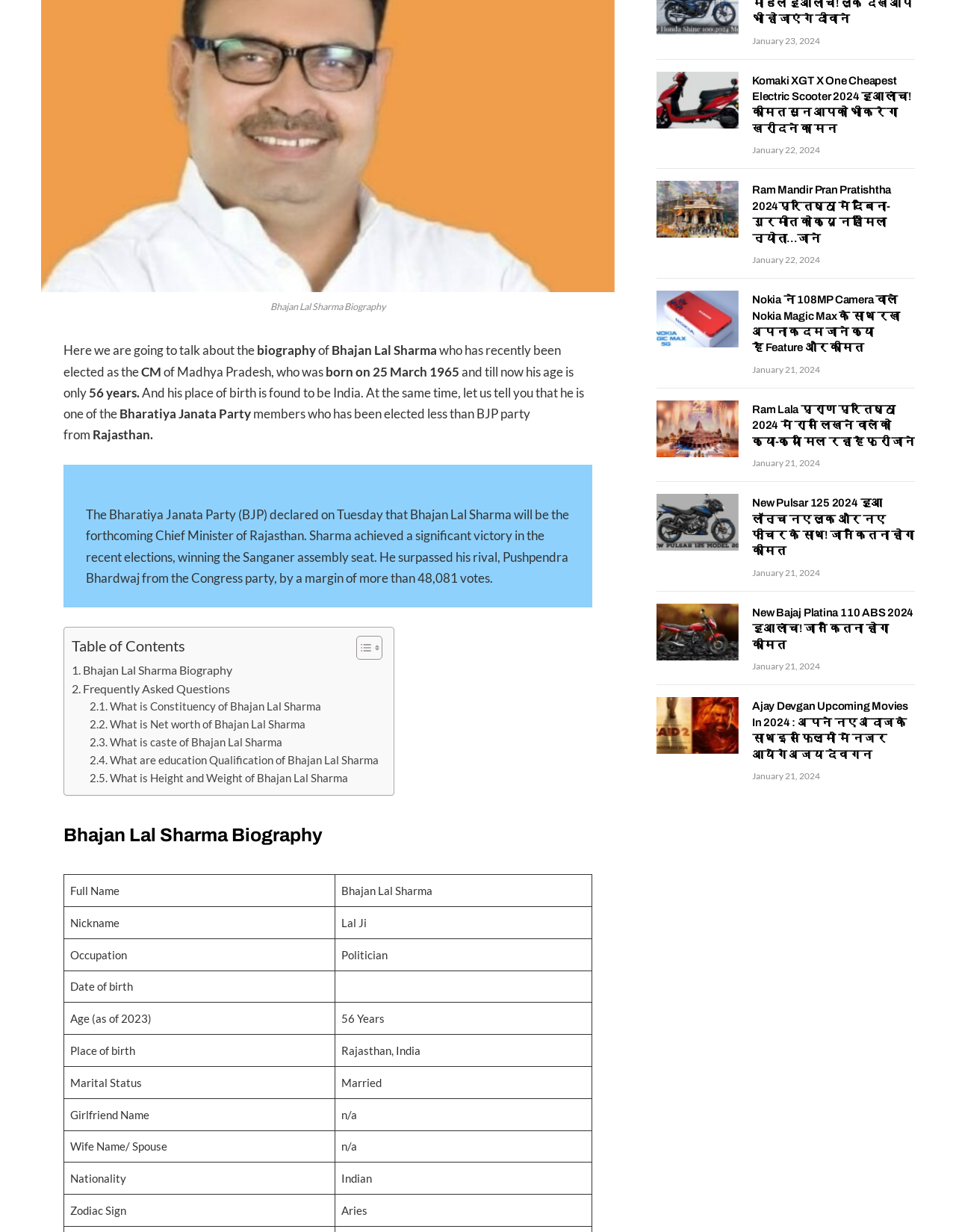Determine the bounding box of the UI component based on this description: "Facebook". The bounding box coordinates should be four float values between 0 and 1, i.e., [left, top, right, bottom].

[0.008, 0.304, 0.039, 0.329]